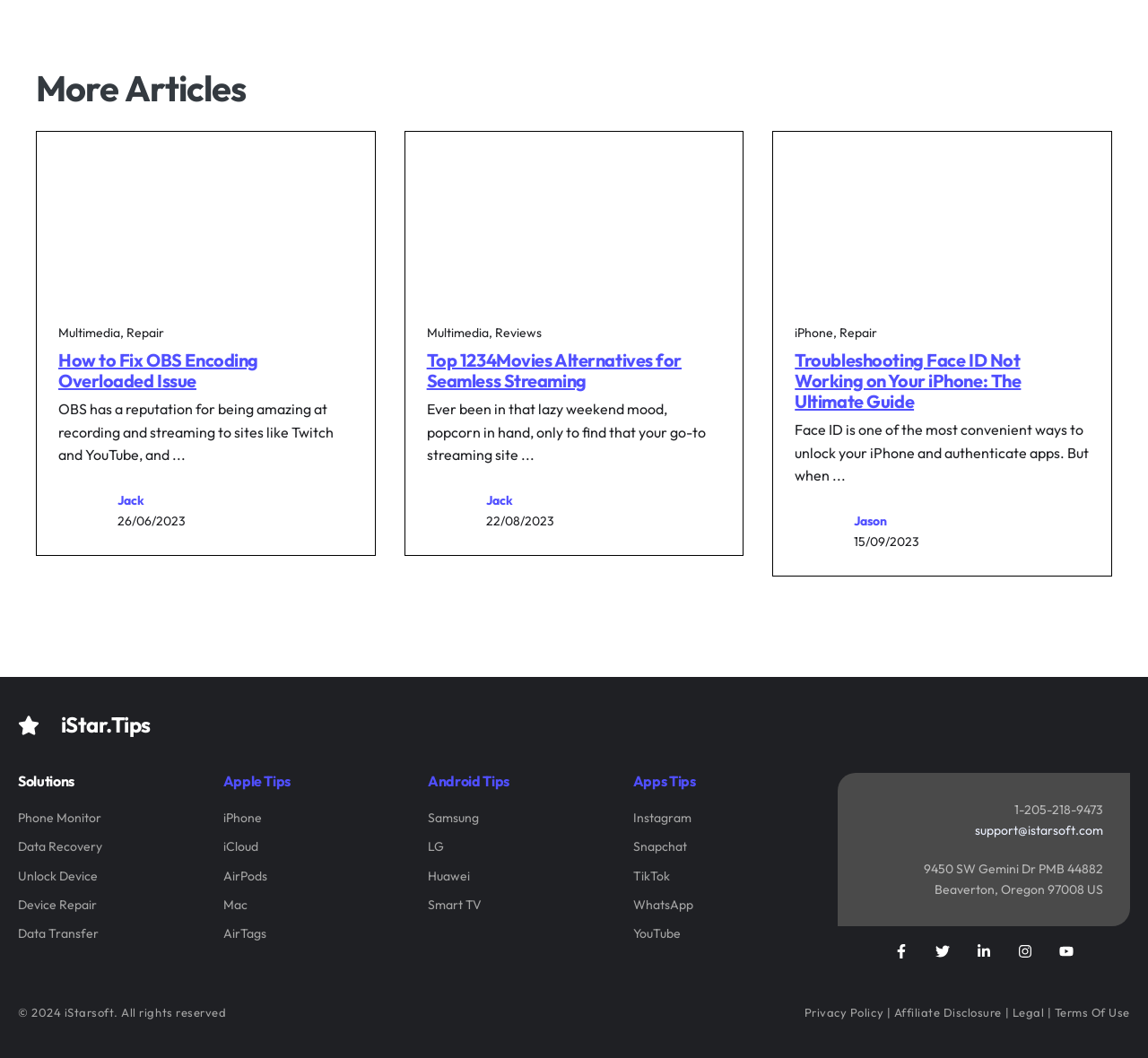What is the section title above the links 'Phone Monitor', 'Data Recovery', etc.?
Please answer the question with a detailed response using the information from the screenshot.

I found the section title by looking at the heading element 'Solutions' that is above the links 'Phone Monitor', 'Data Recovery', etc.